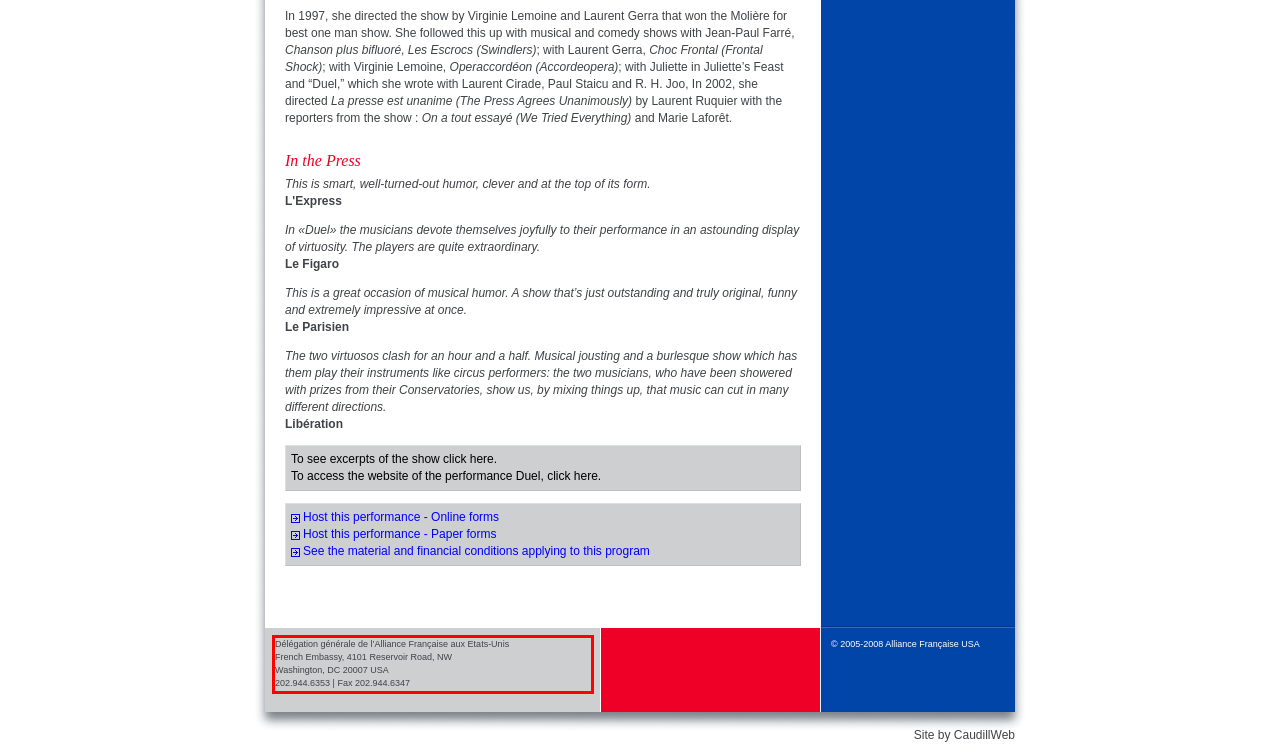Using the provided screenshot of a webpage, recognize the text inside the red rectangle bounding box by performing OCR.

Délégation générale de l’Alliance Française aux Etats-Unis French Embassy, 4101 Reservoir Road, NW Washington, DC 20007 USA 202.944.6353 | Fax 202.944.6347